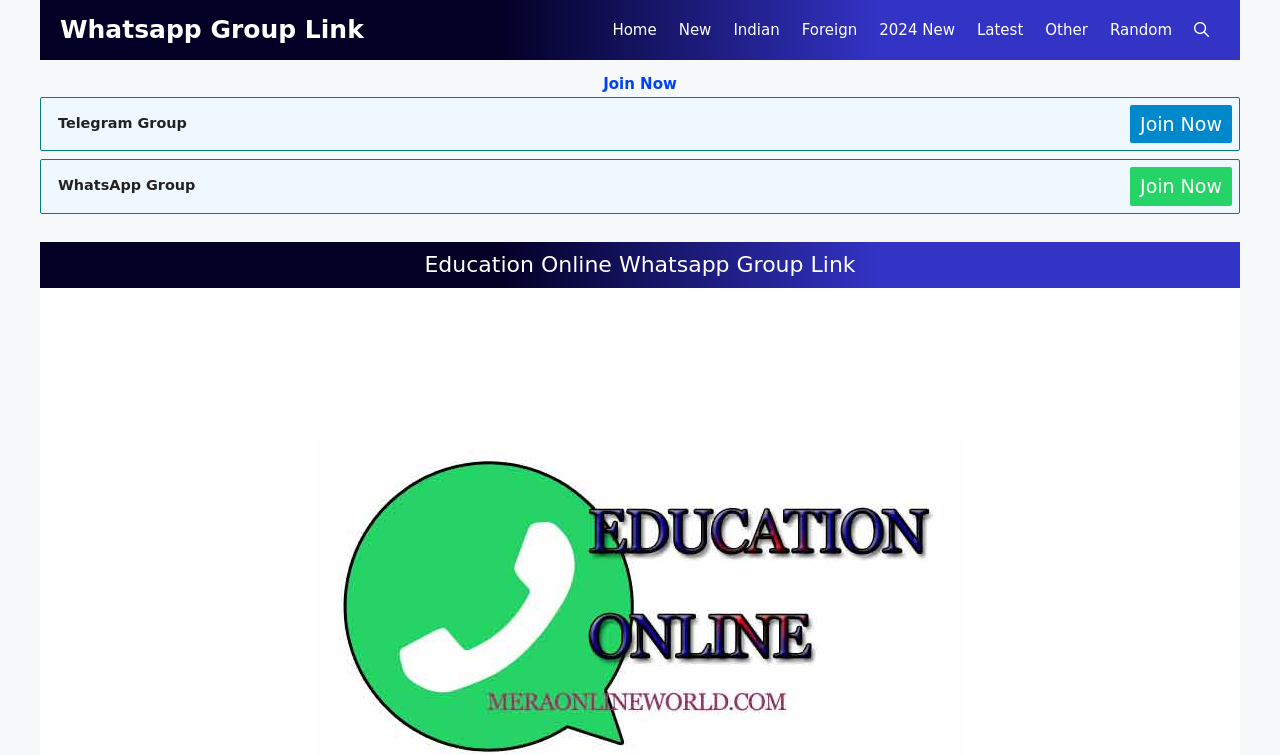Give a succinct answer to this question in a single word or phrase: 
What is the text above the 'Join Now' button?

Telegram Group